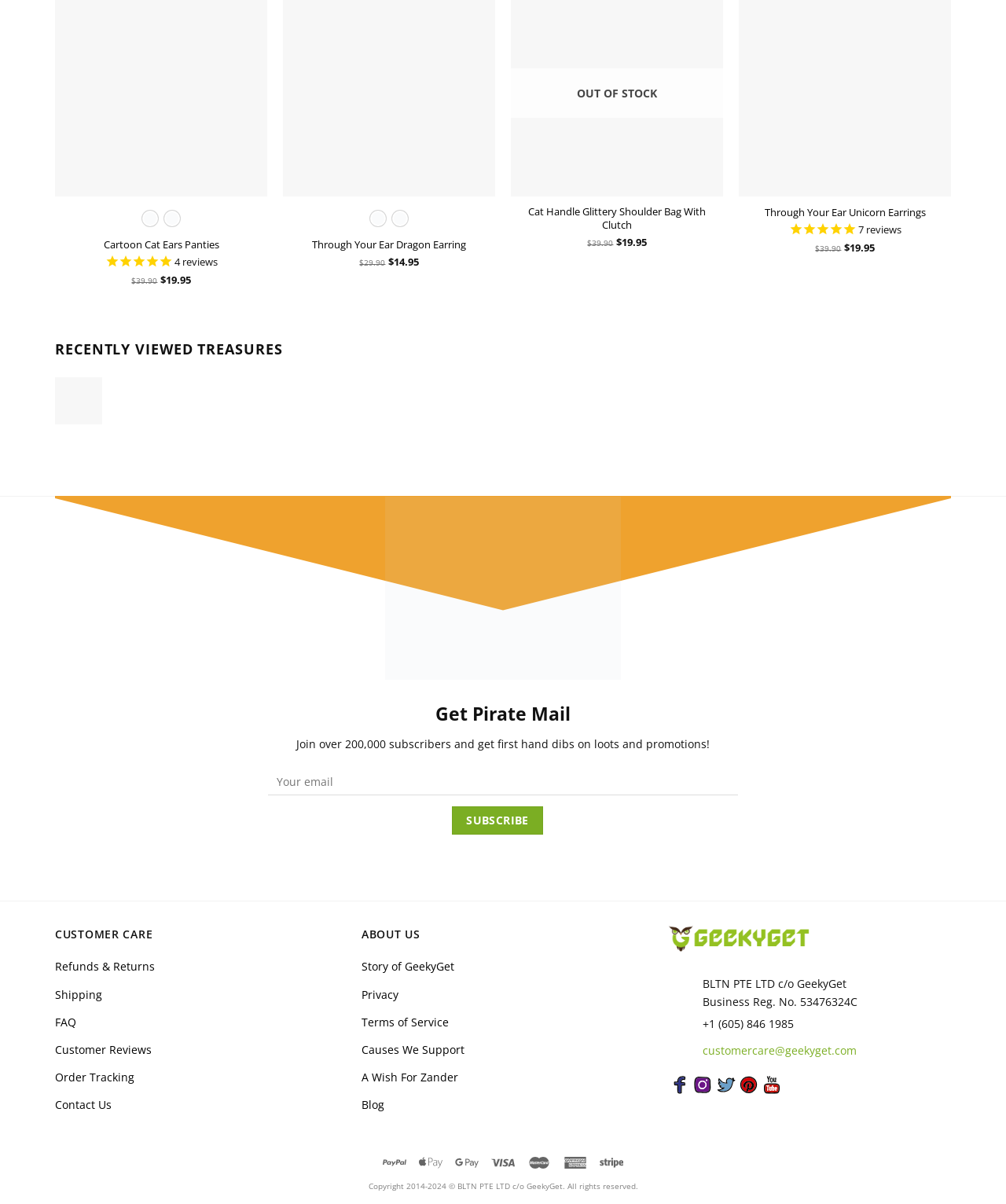Carefully examine the image and provide an in-depth answer to the question: What is the business registration number of BLTN PTE LTD?

I found the business registration number by looking at the 'Business Reg. No. 53476324C' text at the bottom of the webpage.